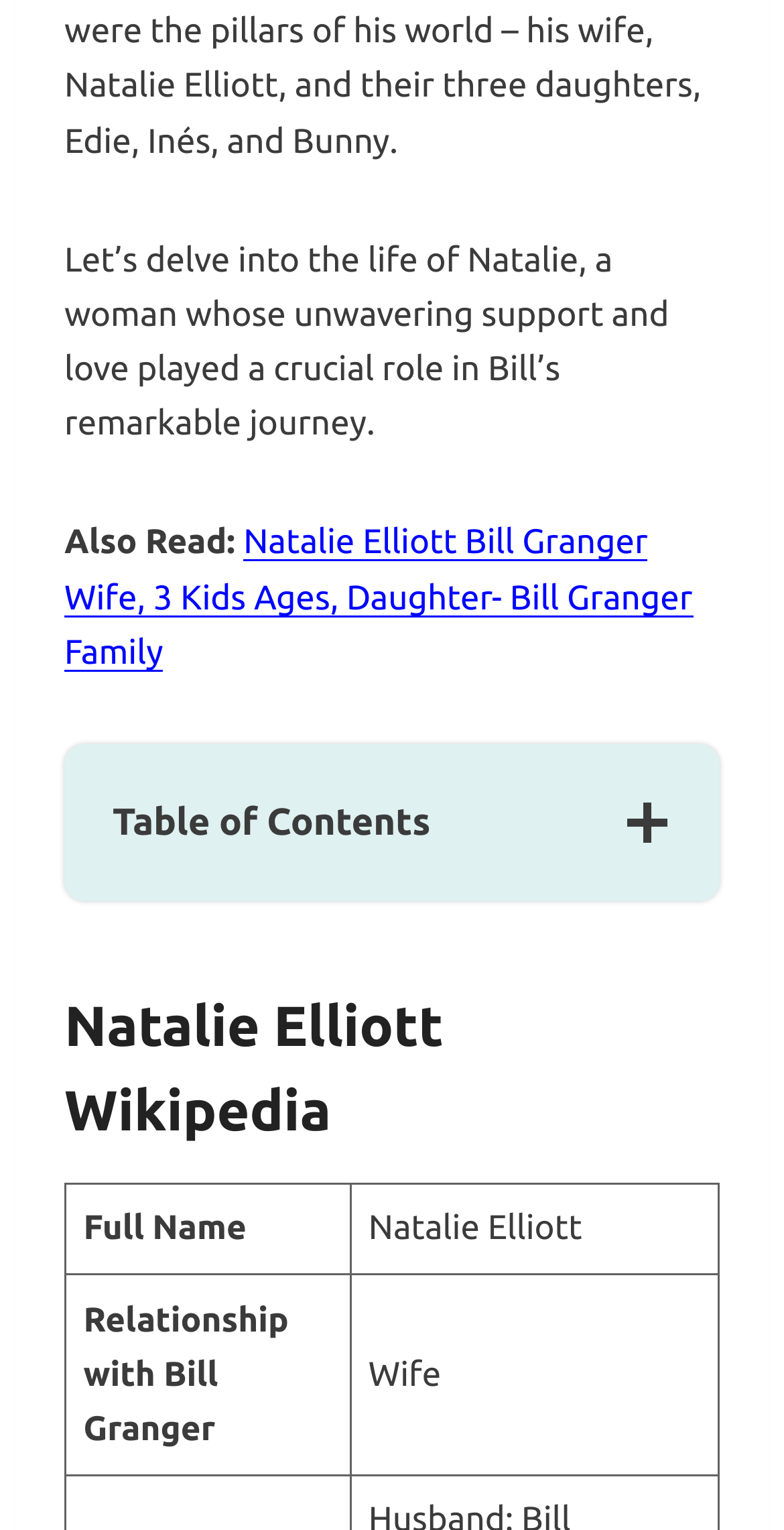Analyze the image and provide a detailed answer to the question: How many links are present in the Table of Contents?

The Table of Contents section has four links: 'Natalie Elliott Wikipedia', 'Natalie Elliott Granger', 'Behind the Scenes', and 'Lasting Legacy'. These links are listed under the 'Table of Contents' navigation element.